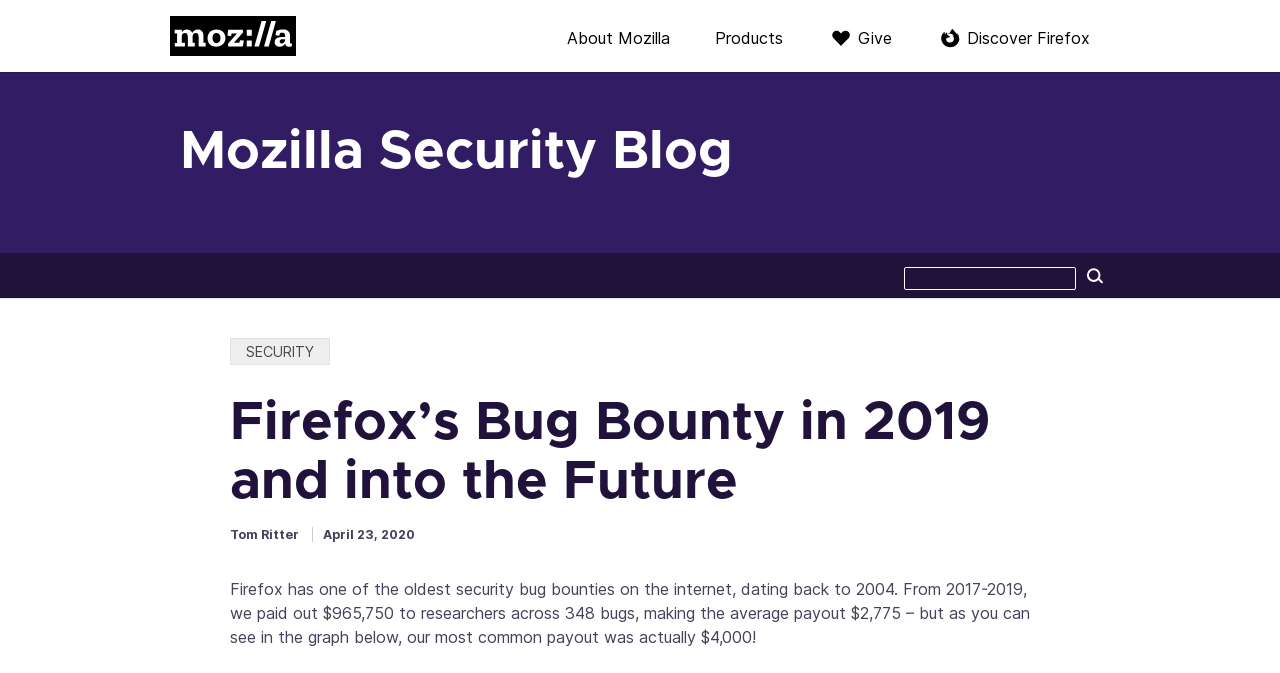Determine the bounding box coordinates for the region that must be clicked to execute the following instruction: "Read the article by Tom Ritter".

[0.18, 0.783, 0.236, 0.805]